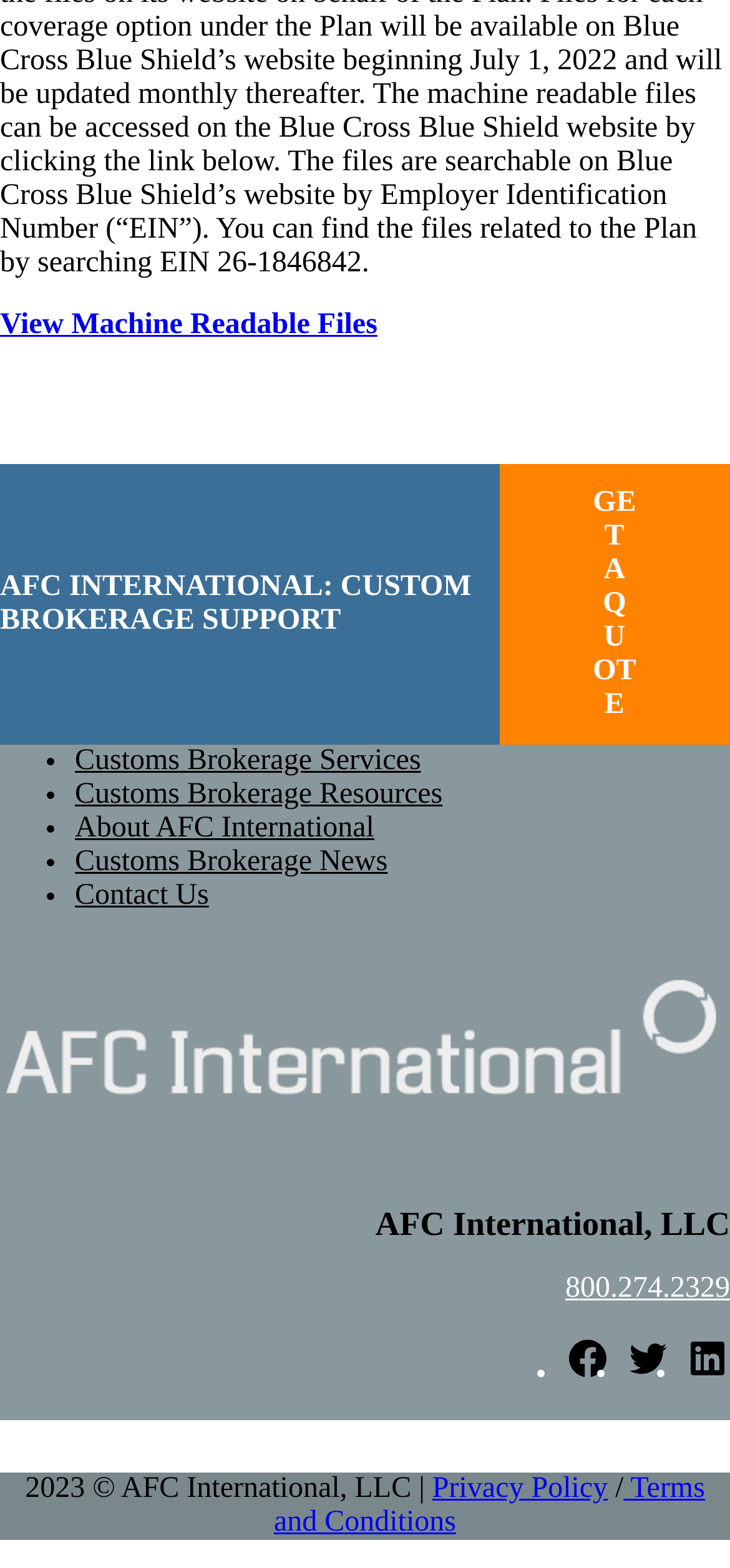Using the element description: "Privacy Policy", determine the bounding box coordinates. The coordinates should be in the format [left, top, right, bottom], with values between 0 and 1.

[0.592, 0.939, 0.833, 0.959]